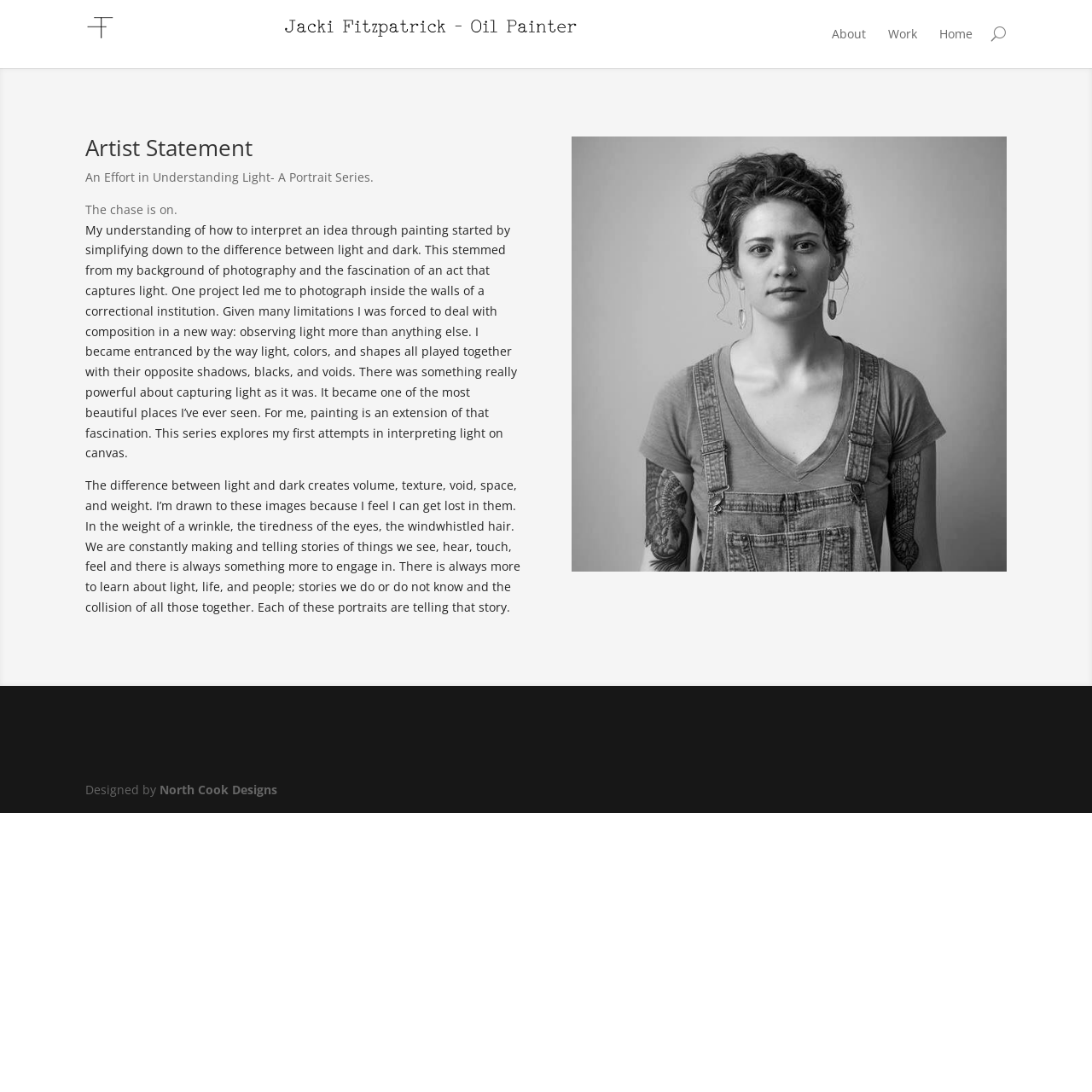Answer briefly with one word or phrase:
What is the designer of the website?

North Cook Designs